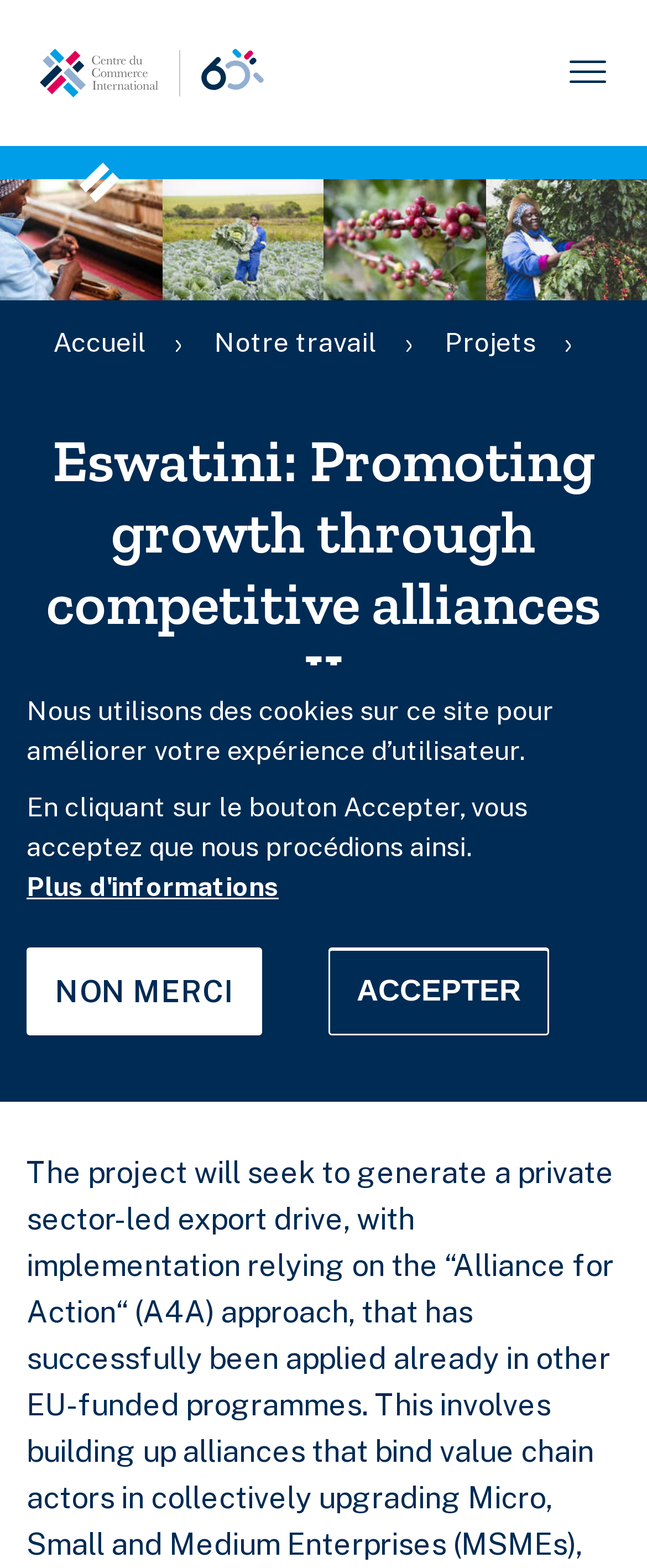Indicate the bounding box coordinates of the element that must be clicked to execute the instruction: "go to home page". The coordinates should be given as four float numbers between 0 and 1, i.e., [left, top, right, bottom].

[0.041, 0.0, 0.408, 0.093]